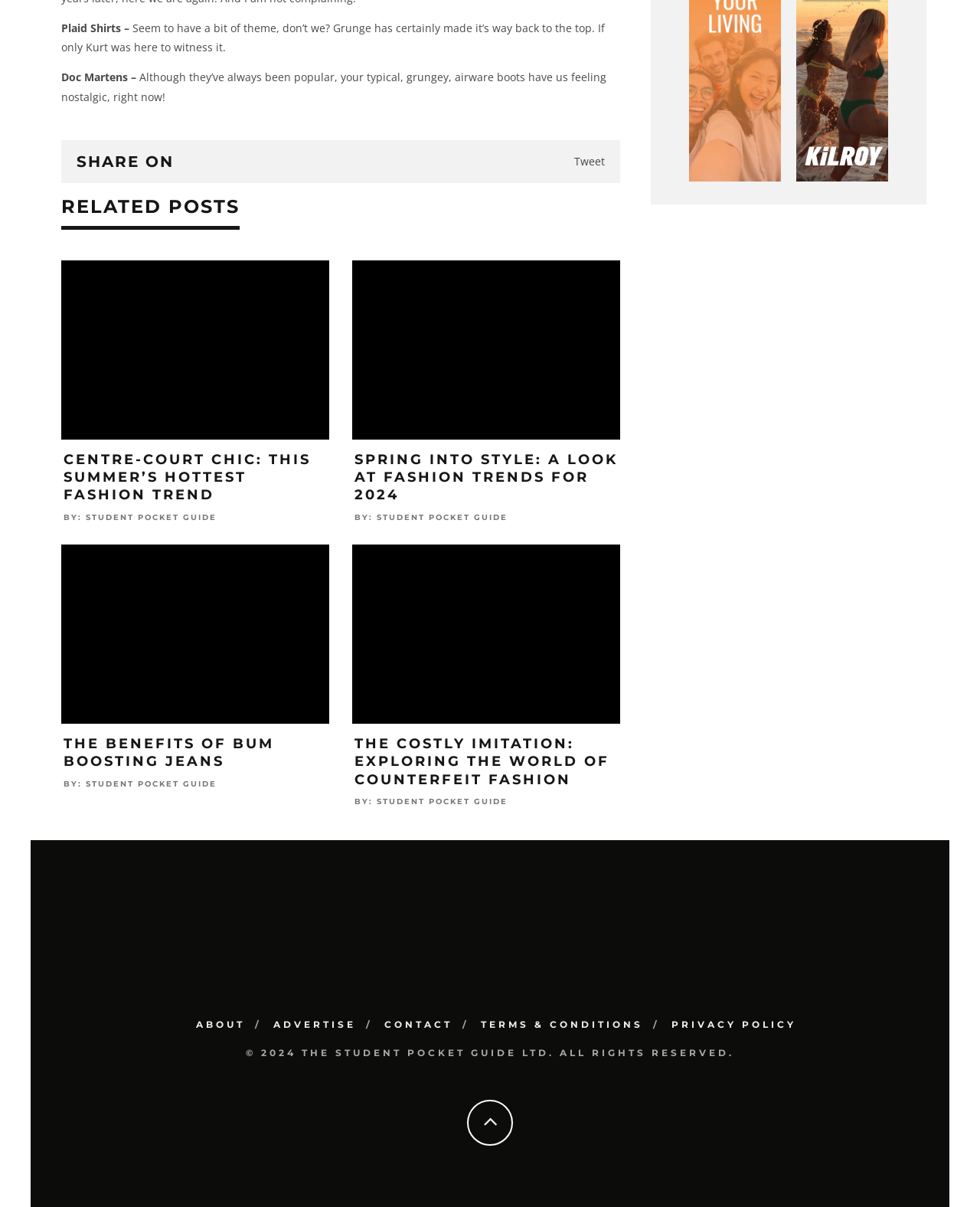Predict the bounding box of the UI element based on this description: "Privacy Policy".

[0.685, 0.844, 0.812, 0.854]